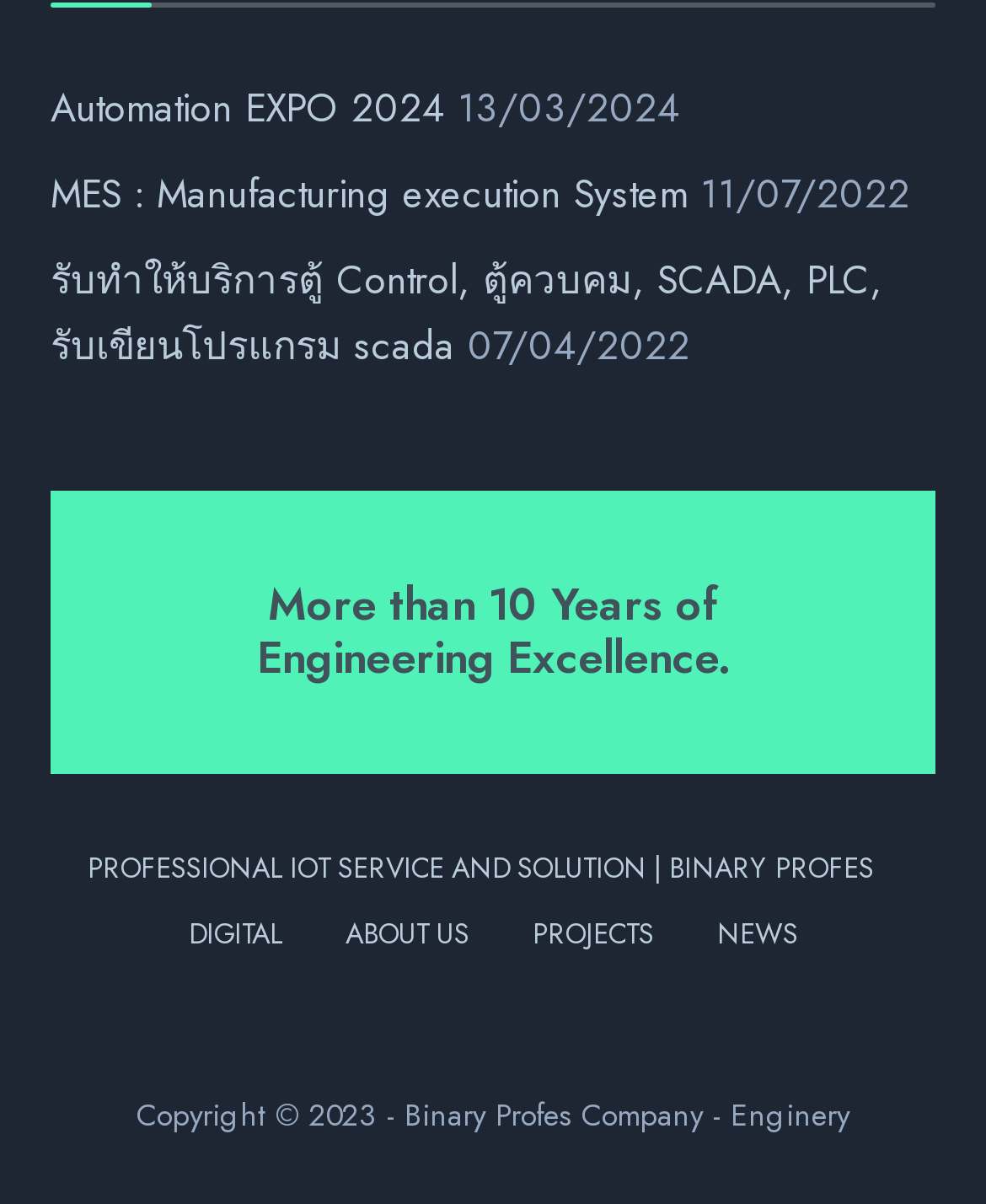Using the details in the image, give a detailed response to the question below:
How many links are there in the footer section?

I counted the number of link elements in the lower part of the webpage, which are 'PROFESSIONAL IOT SERVICE AND SOLUTION | BINARY PROFES', 'DIGITAL', 'ABOUT US', 'PROJECTS', and 'NEWS'. There are 5 links in total.